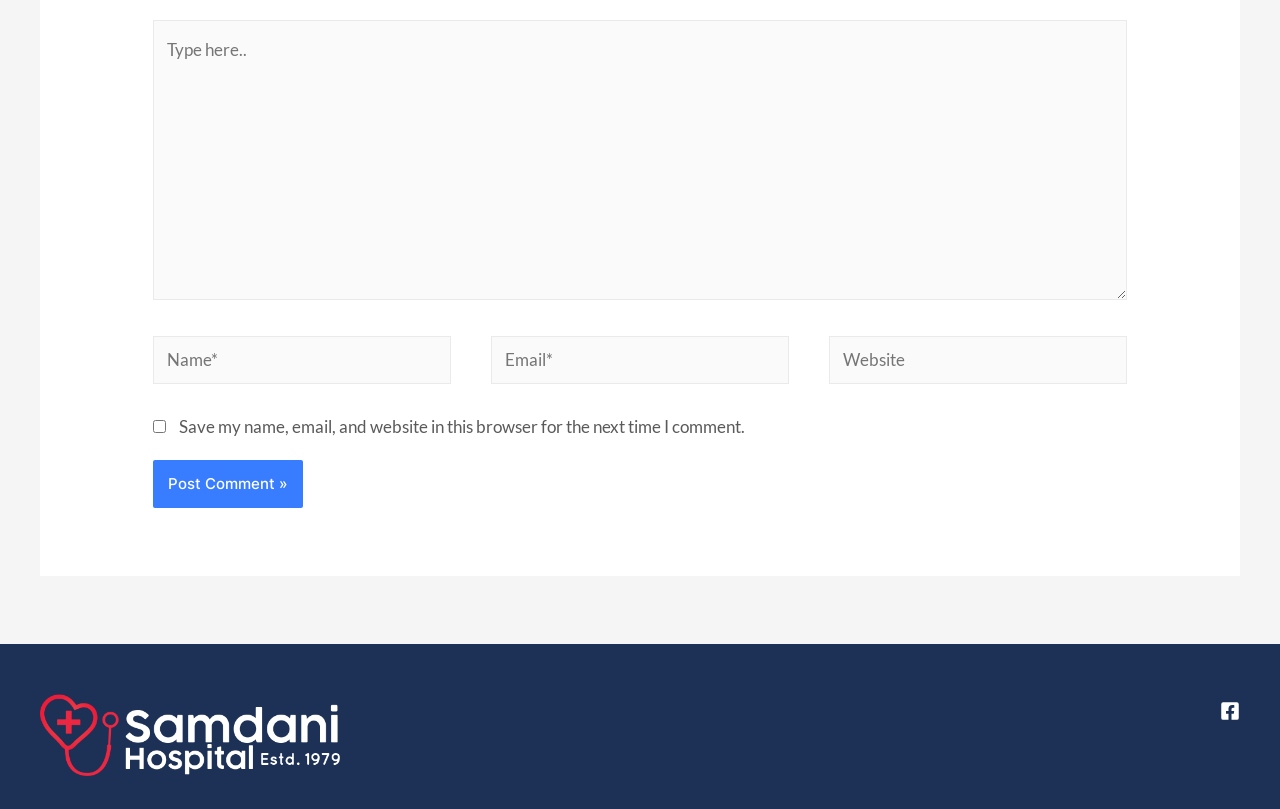How many social media links are there?
From the screenshot, supply a one-word or short-phrase answer.

1